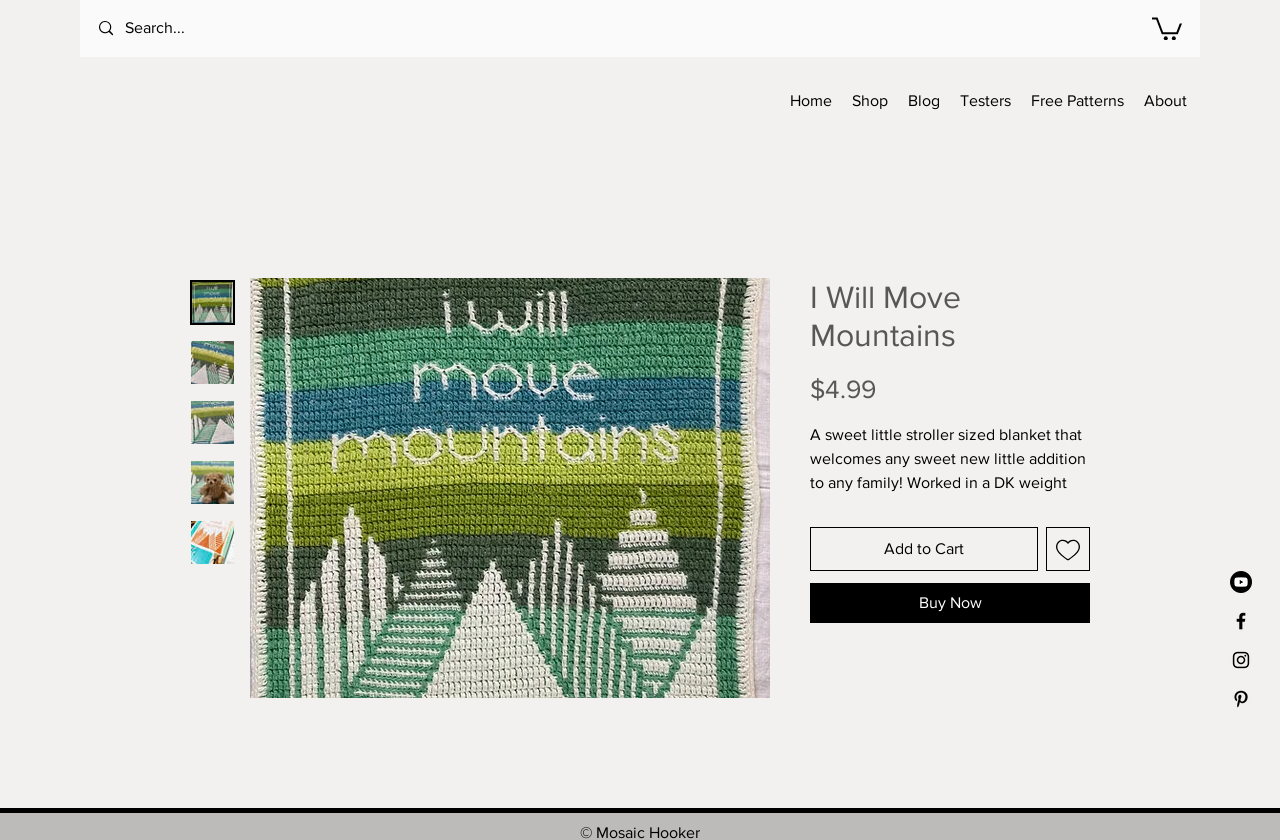Carefully examine the image and provide an in-depth answer to the question: What is the language terminology used in this pattern?

The language terminology used in this pattern is 'US Terms', which is mentioned in the product description under the 'DETAILS' section.